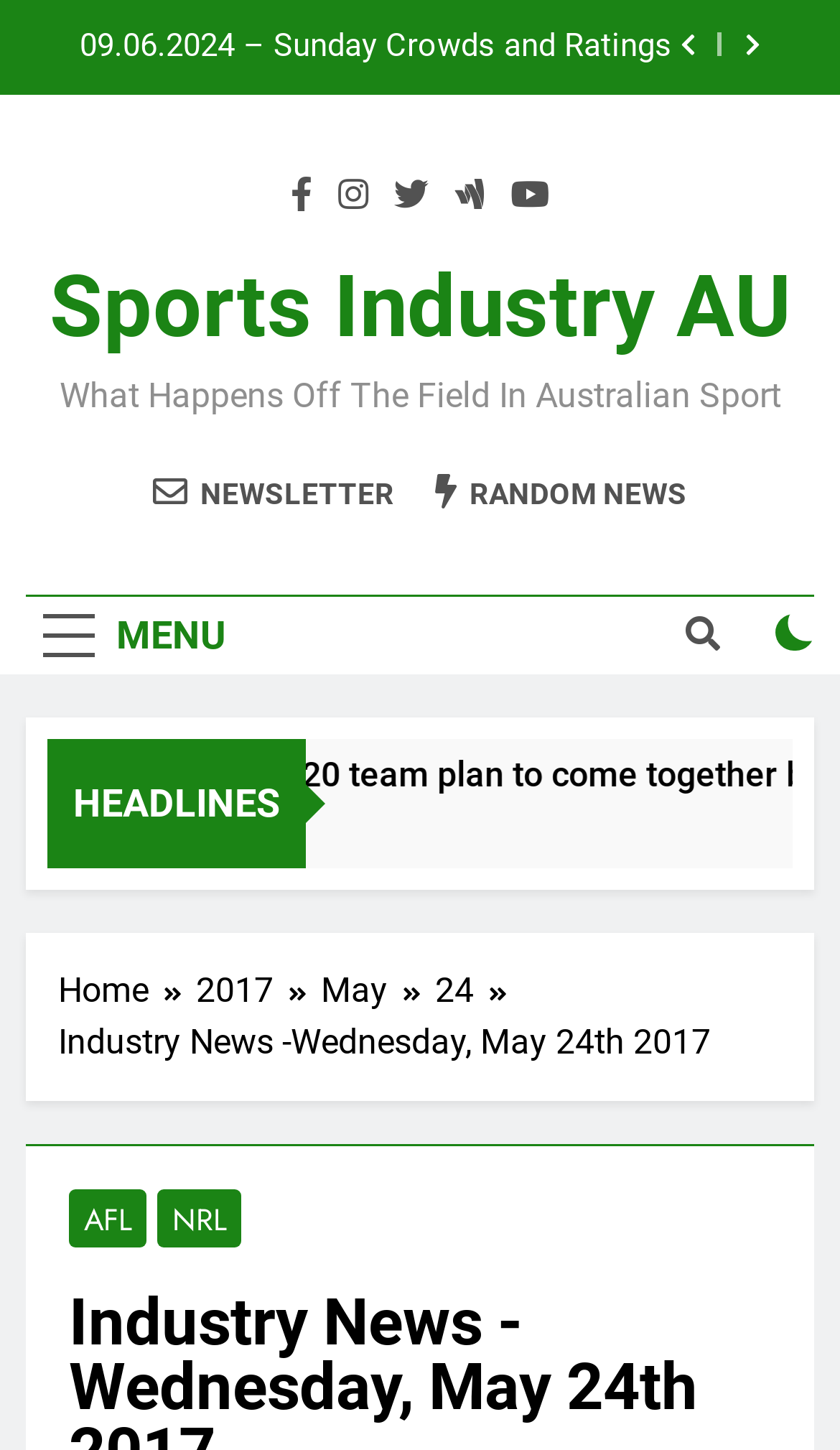Identify the bounding box for the UI element that is described as follows: "Newsletter".

[0.182, 0.325, 0.469, 0.354]